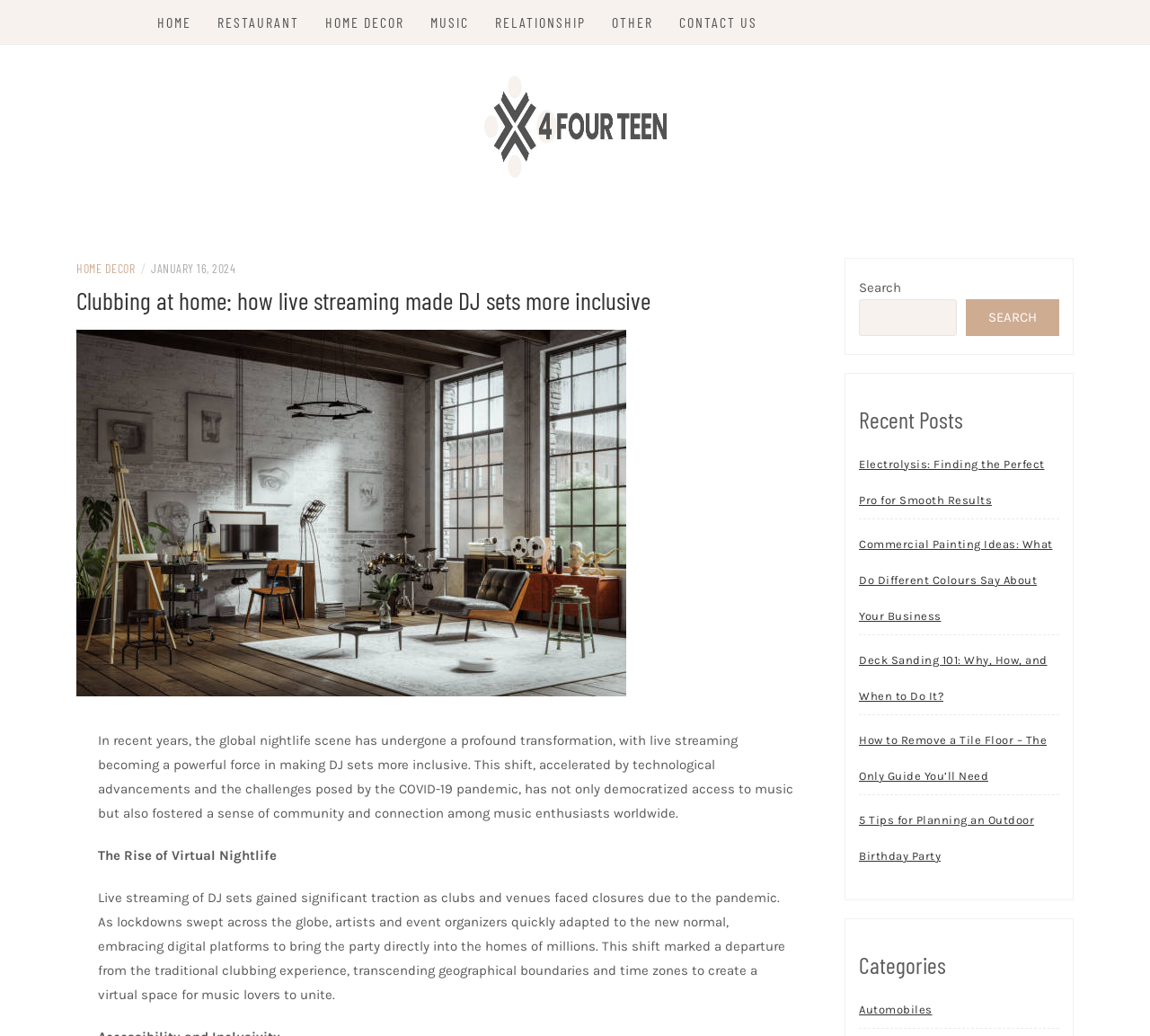What is the date mentioned in the article?
Can you provide a detailed and comprehensive answer to the question?

The date mentioned in the article is January 16, 2024, which is stated in the time element with the text 'JANUARY 16, 2024'.